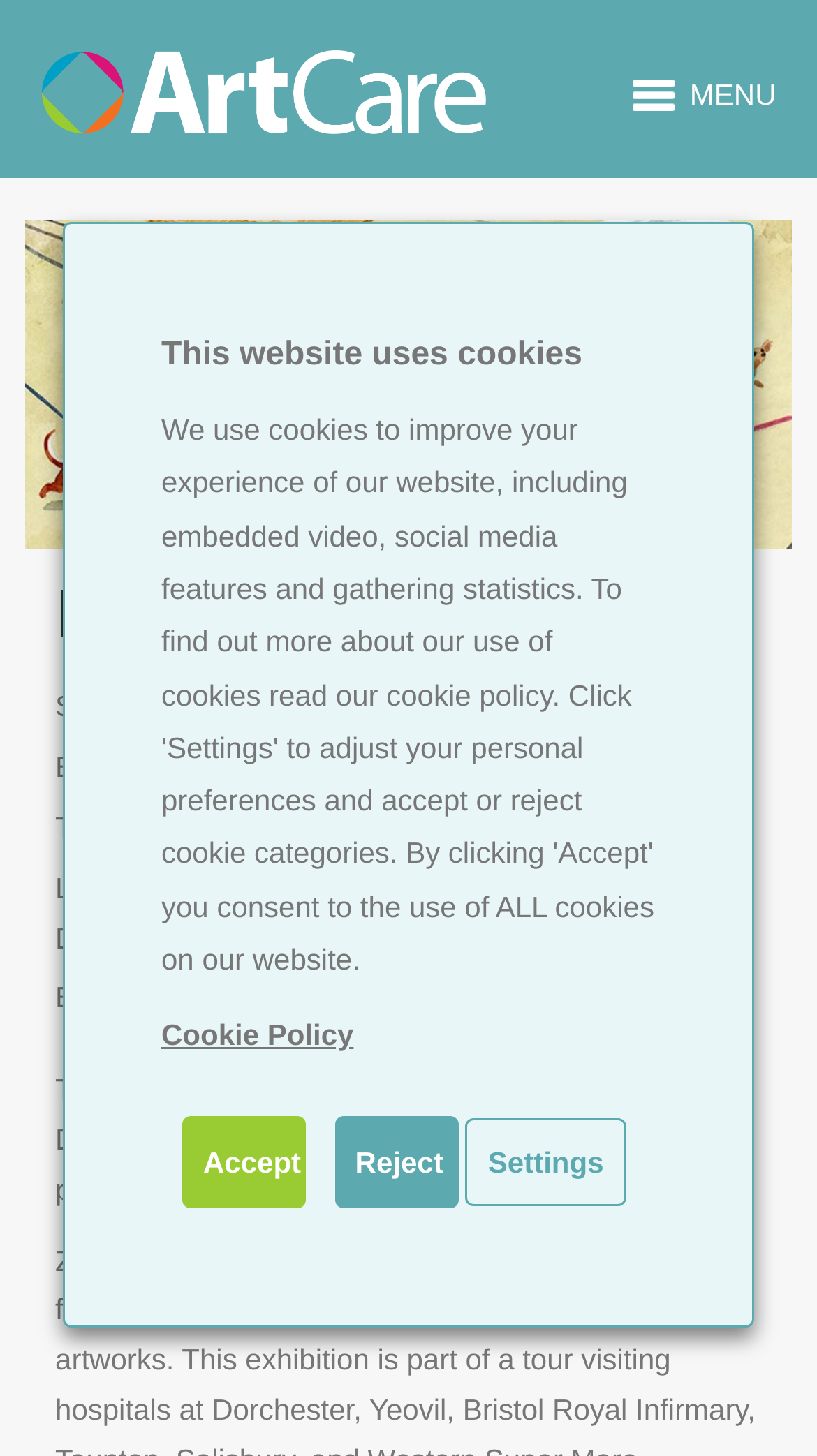Identify the bounding box for the UI element specified in this description: "Cookie Policy". The coordinates must be four float numbers between 0 and 1, formatted as [left, top, right, bottom].

[0.197, 0.676, 0.433, 0.745]